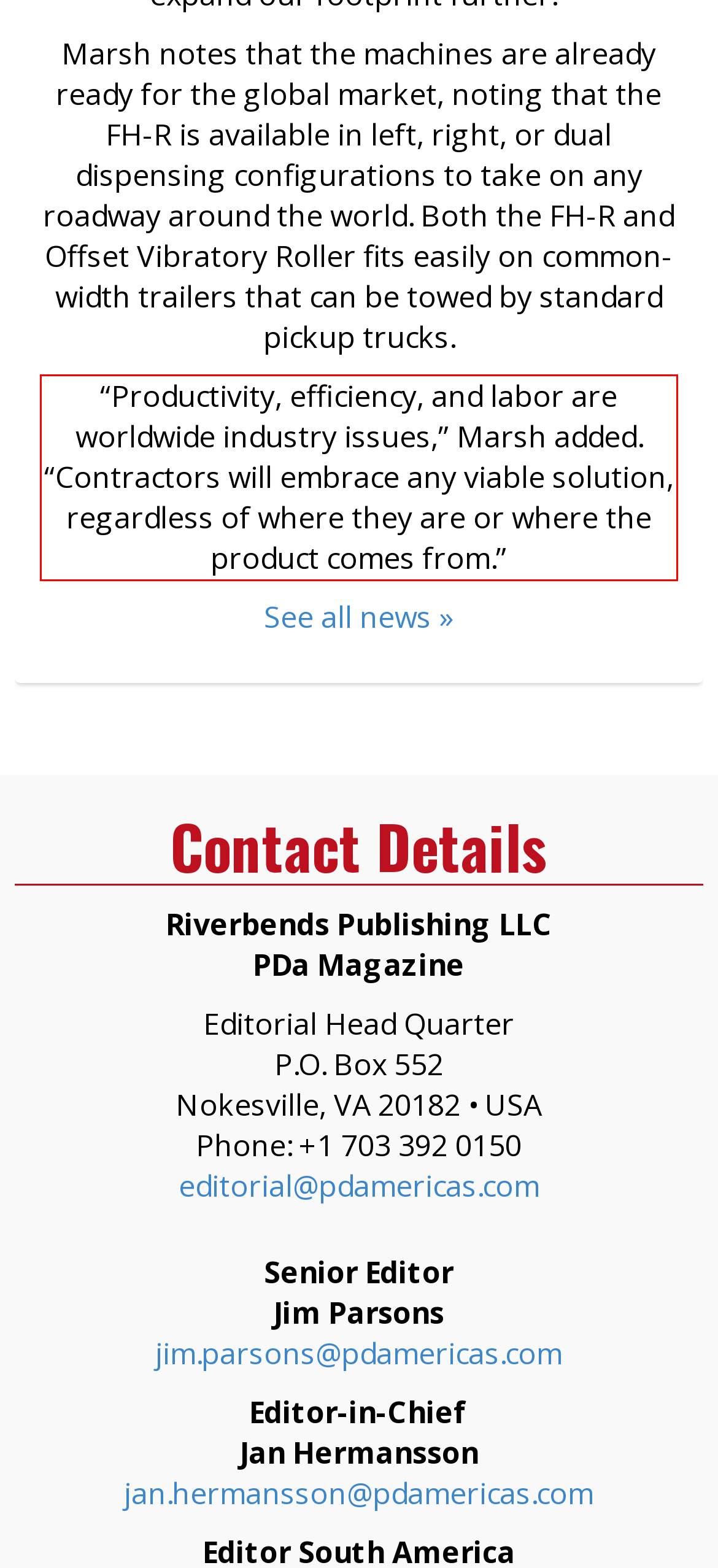Review the screenshot of the webpage and recognize the text inside the red rectangle bounding box. Provide the extracted text content.

“Productivity, efficiency, and labor are worldwide industry issues,” Marsh added. “Contractors will embrace any viable solution, regardless of where they are or where the product comes from.”